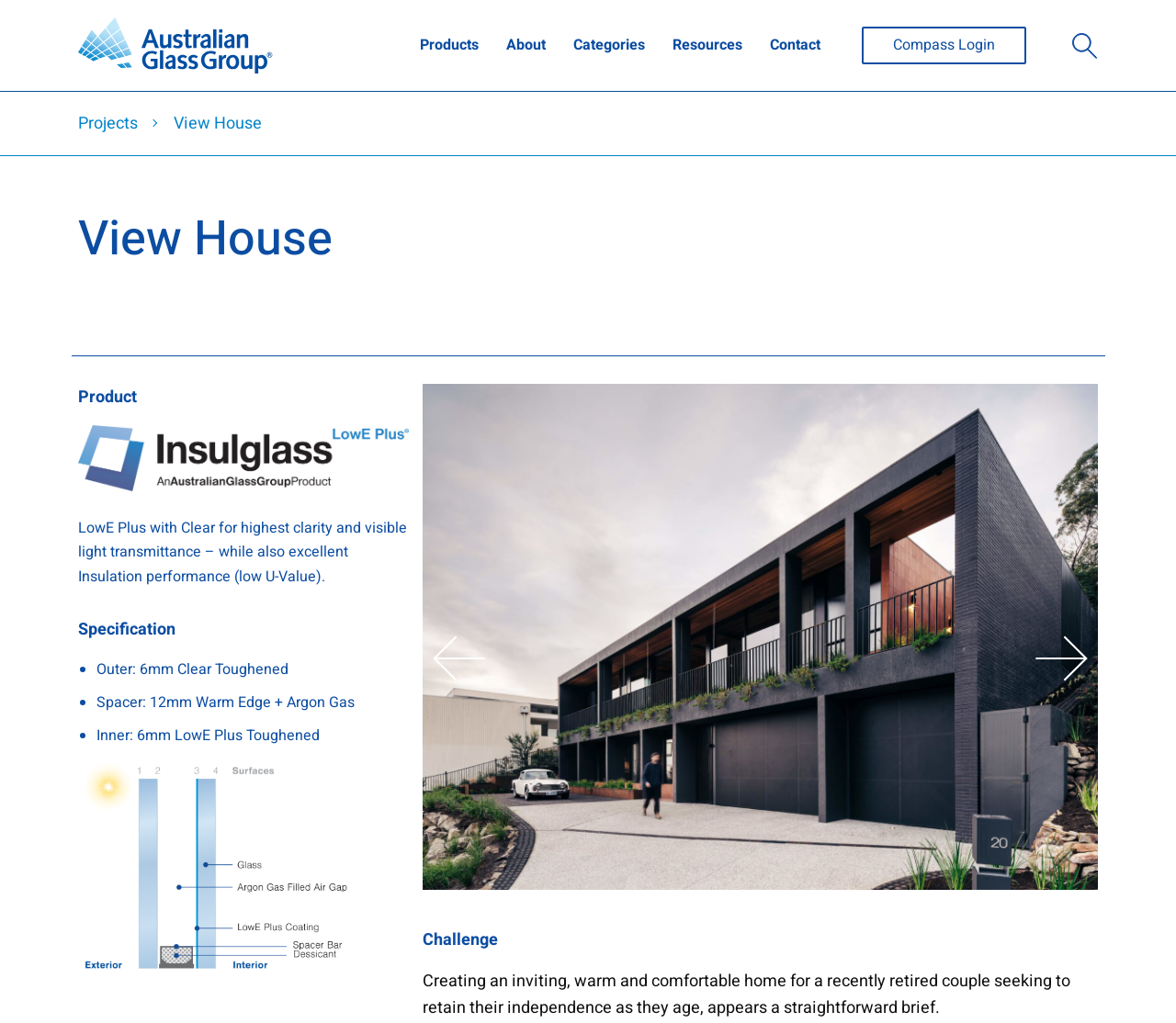What is the challenge of the project?
Based on the image, answer the question with a single word or brief phrase.

Creating an inviting home